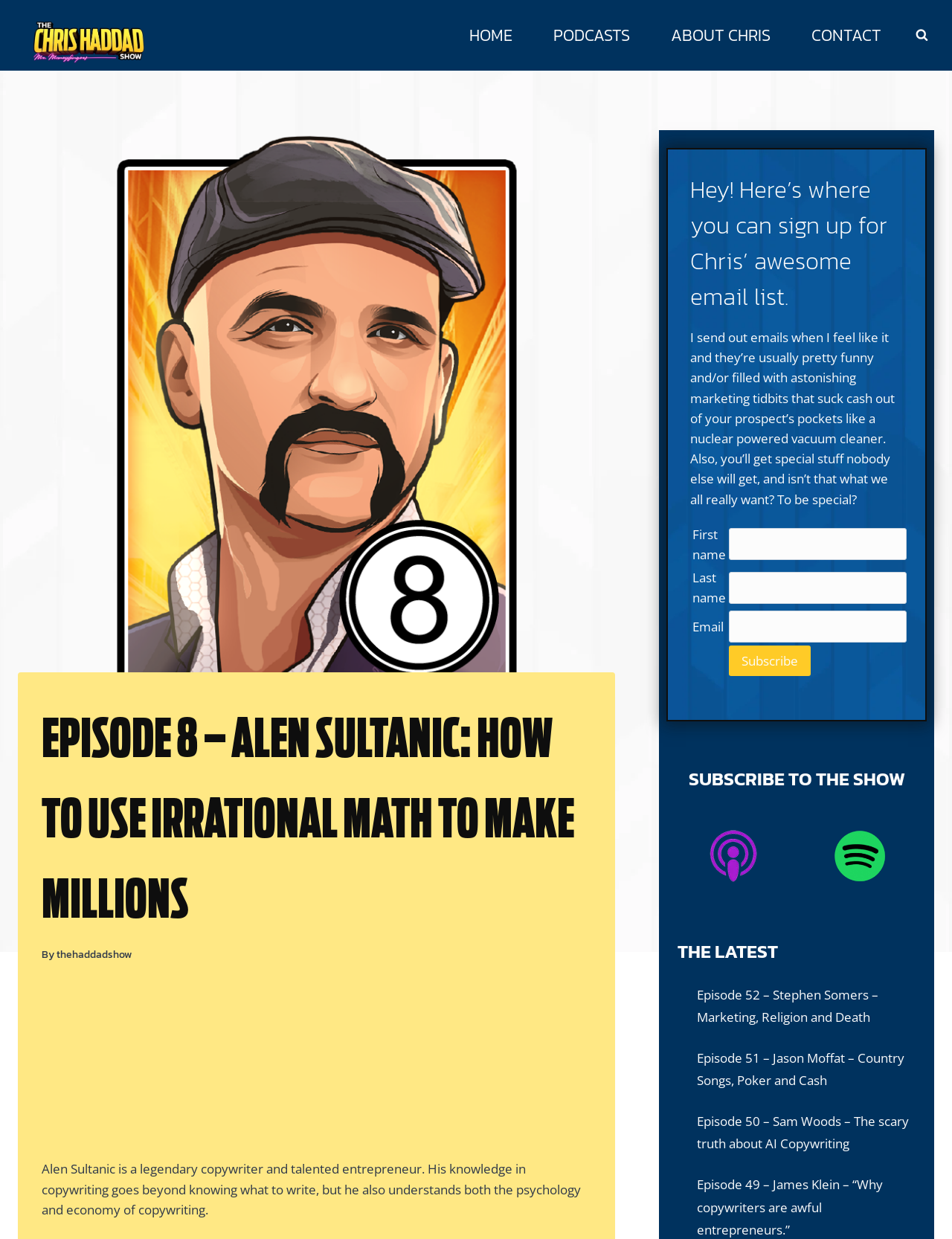What is the name of the podcast?
Please provide a full and detailed response to the question.

I found the answer by looking at the top-left corner of the webpage, where I saw a link with the text 'The Chris Haddad Show' and an image with the same name, which suggests that it's the name of the podcast.